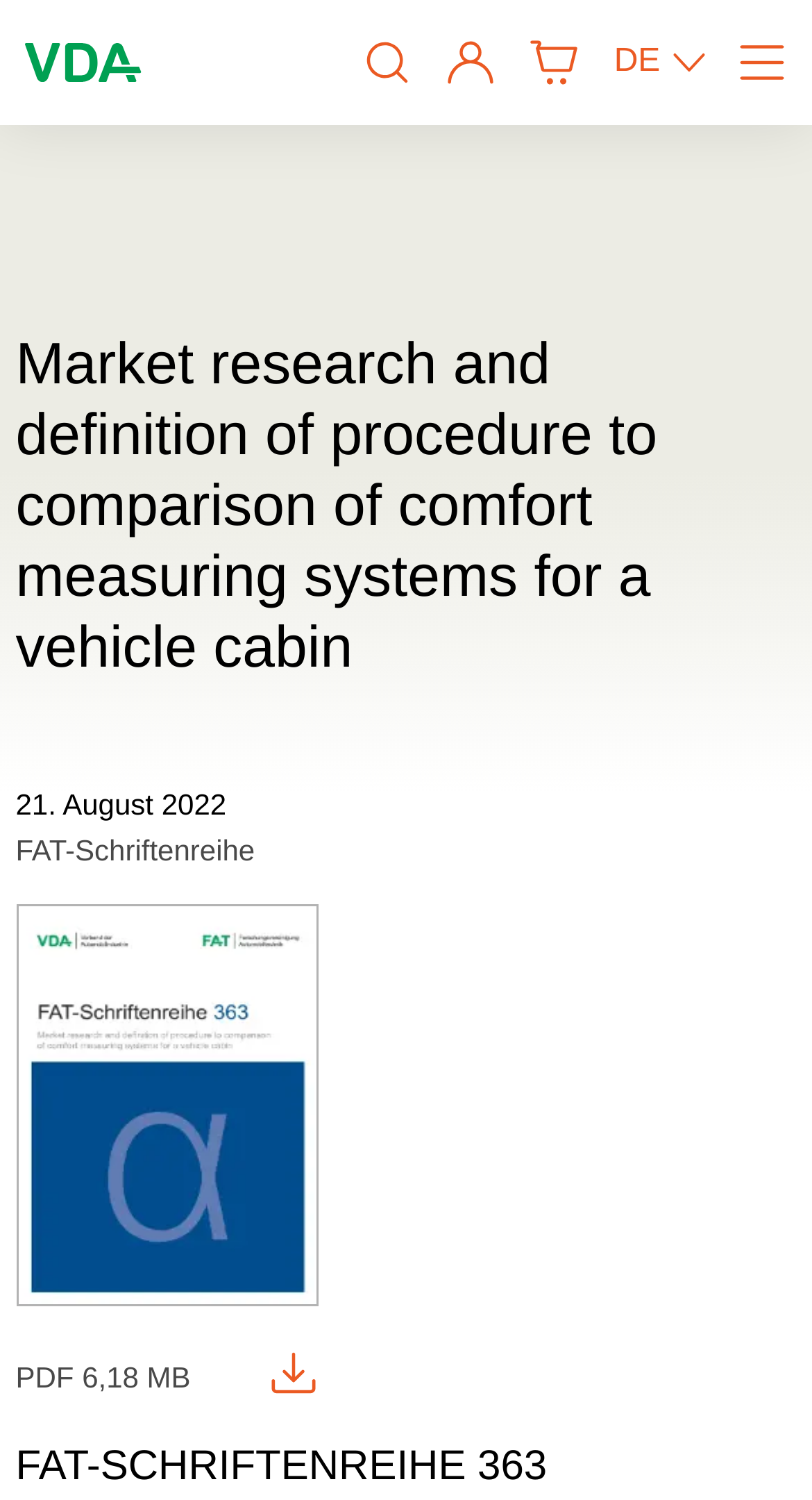Using the information in the image, could you please answer the following question in detail:
What is the language of the webpage?

I inferred the language of the webpage by looking at the button element with the text 'DE' at the top right corner of the webpage, which is a common indicator of the language selection.